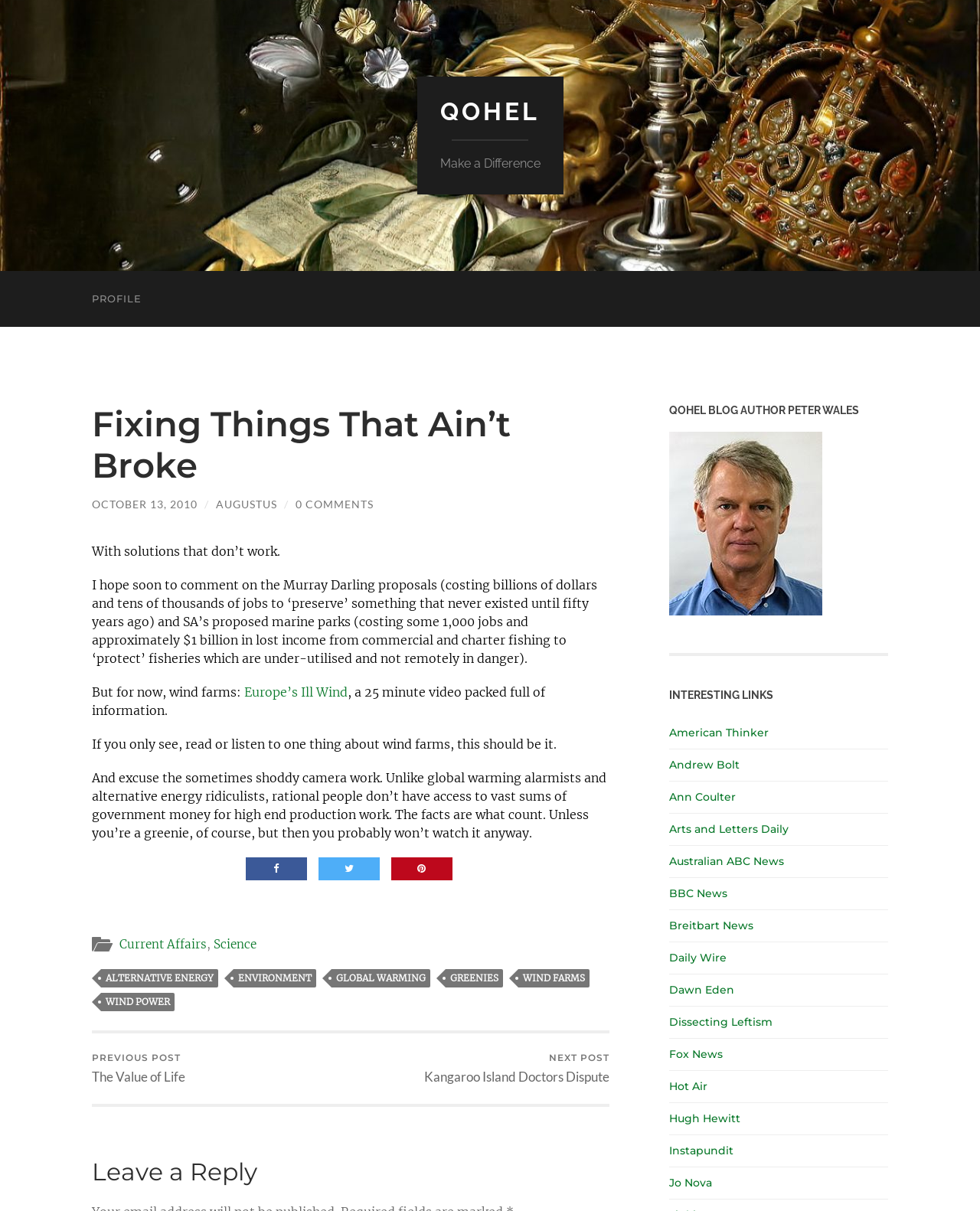Identify the main heading of the webpage and provide its text content.

Fixing Things That Ain’t Broke